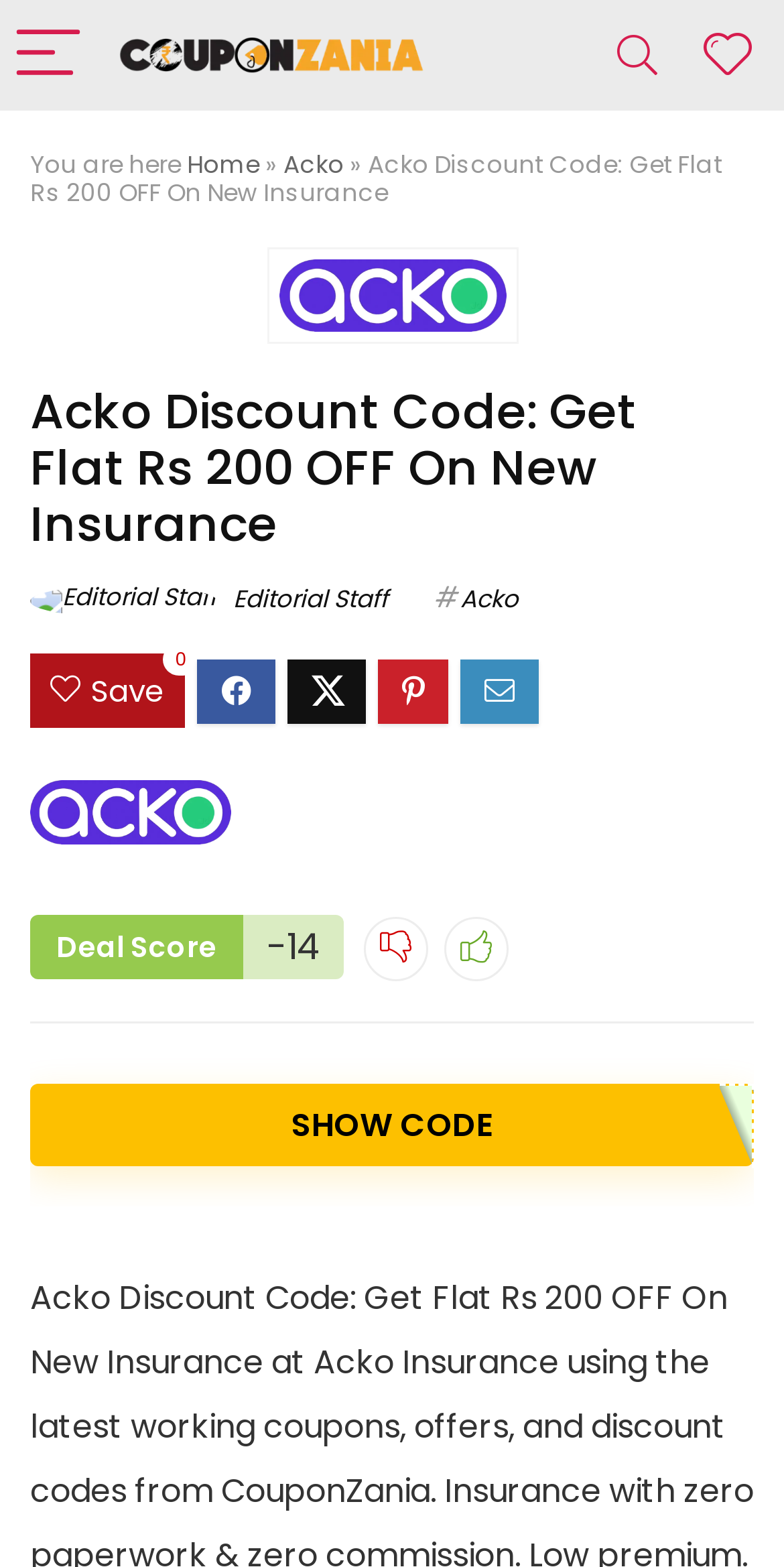What is the discount amount mentioned on the webpage? Analyze the screenshot and reply with just one word or a short phrase.

Rs 200